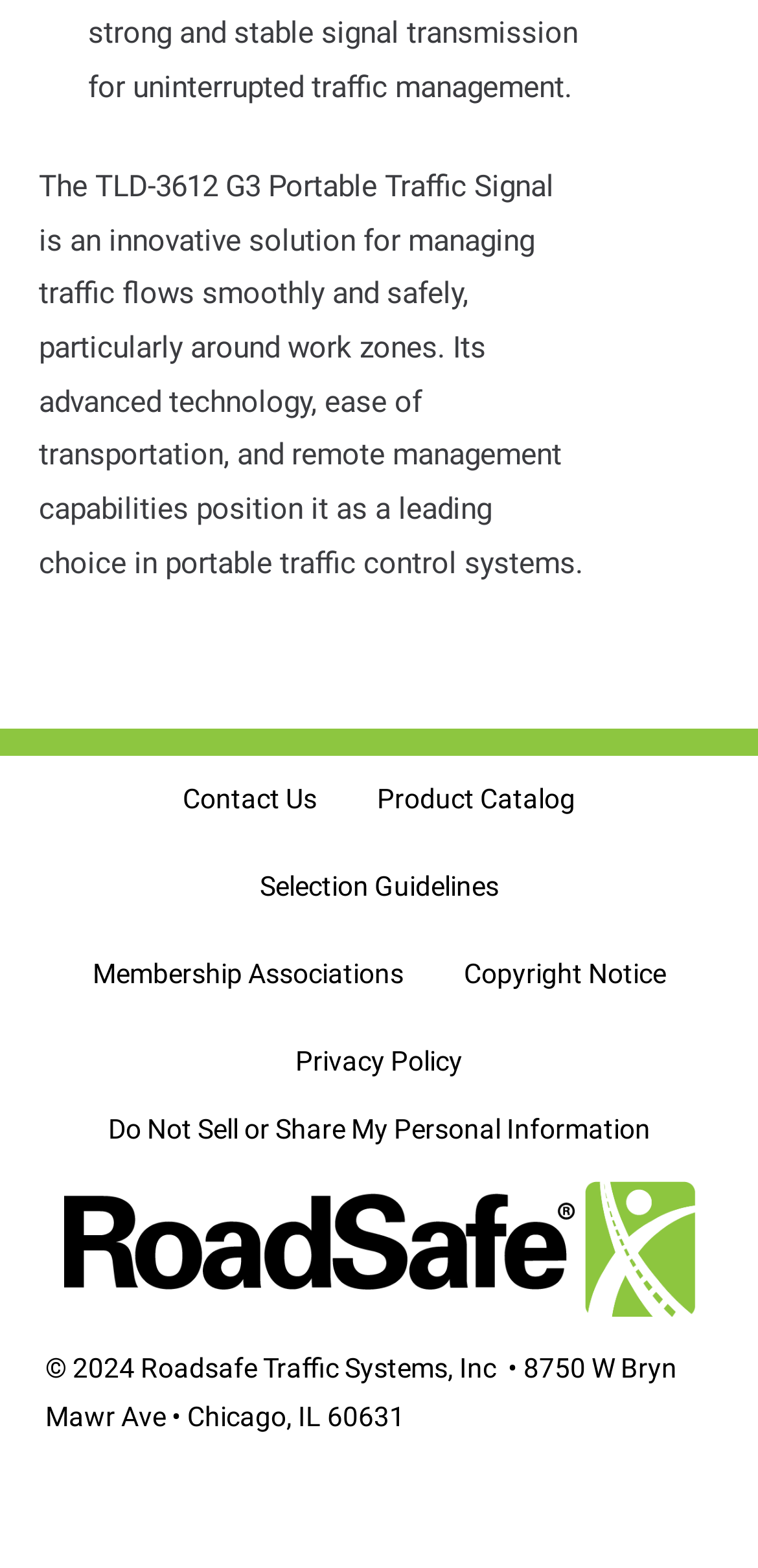What is the year of the copyright notice?
Using the image, provide a concise answer in one word or a short phrase.

2024